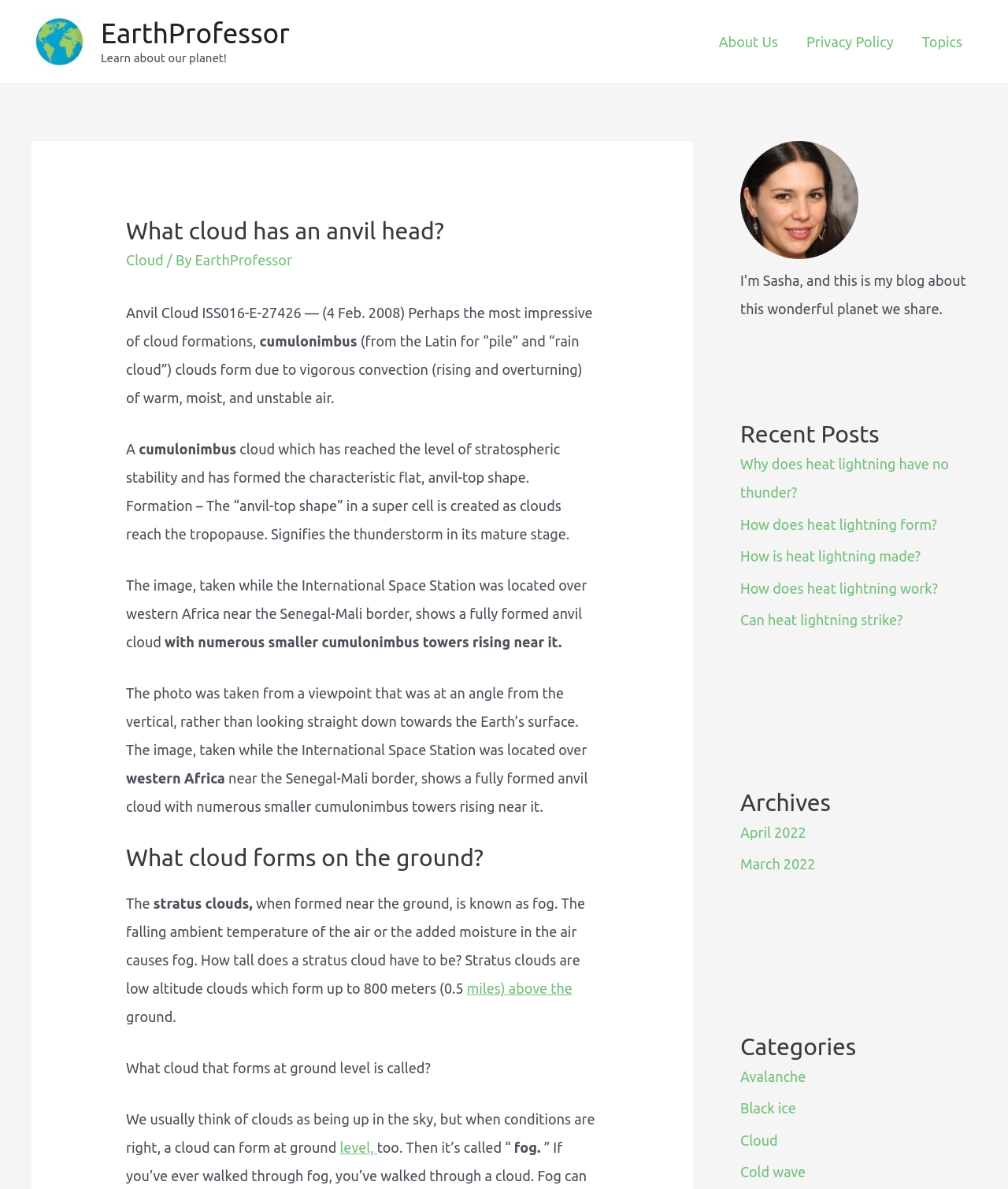What is the name of the website?
Can you provide a detailed and comprehensive answer to the question?

The name of the website can be found in the top-left corner of the webpage, where it says 'EarthProfessor' in the link and image elements.